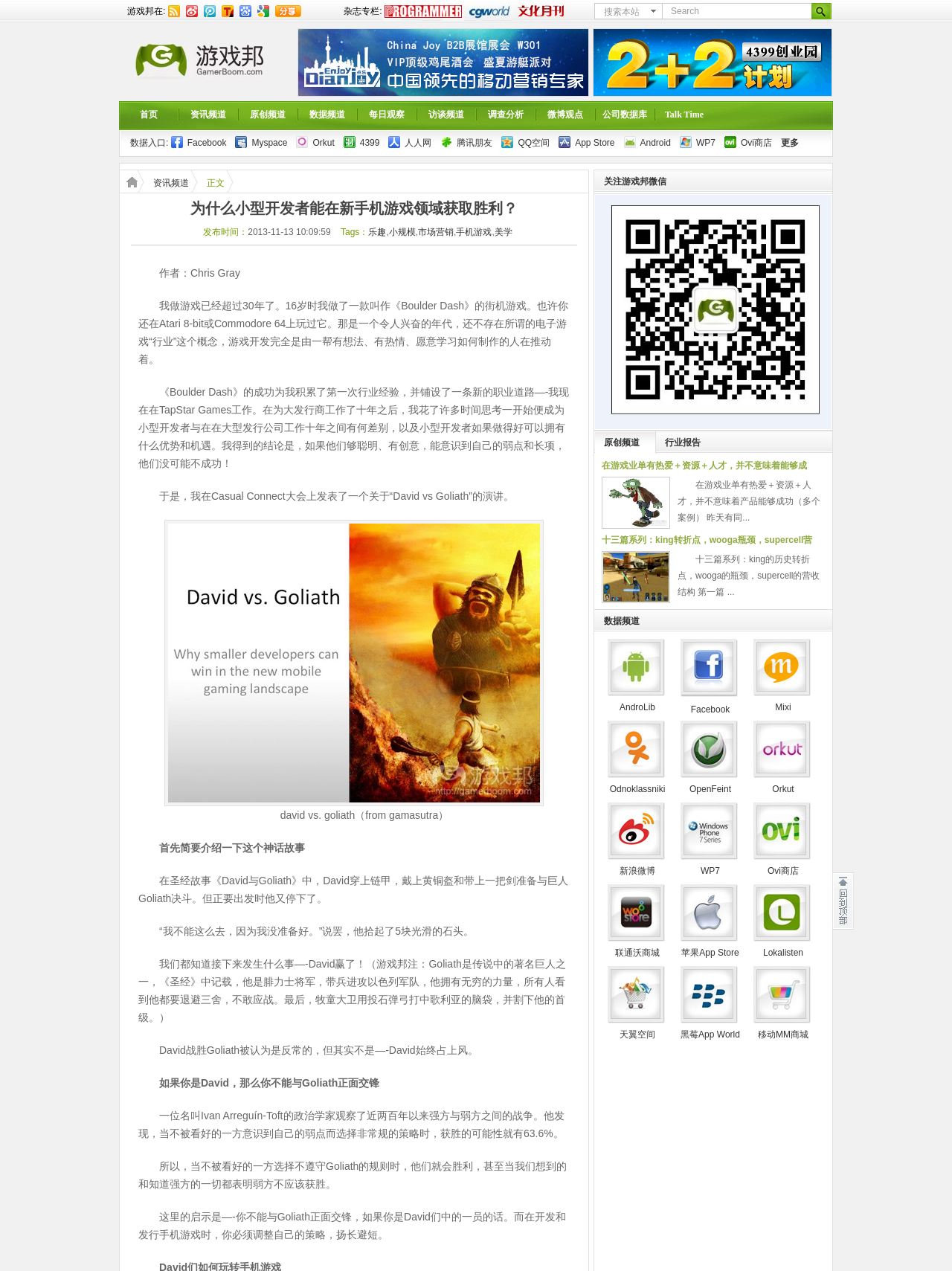Provide a brief response in the form of a single word or phrase:
What is the title of the article?

为什么小型开发者能在新手机游戏领域获取胜利？